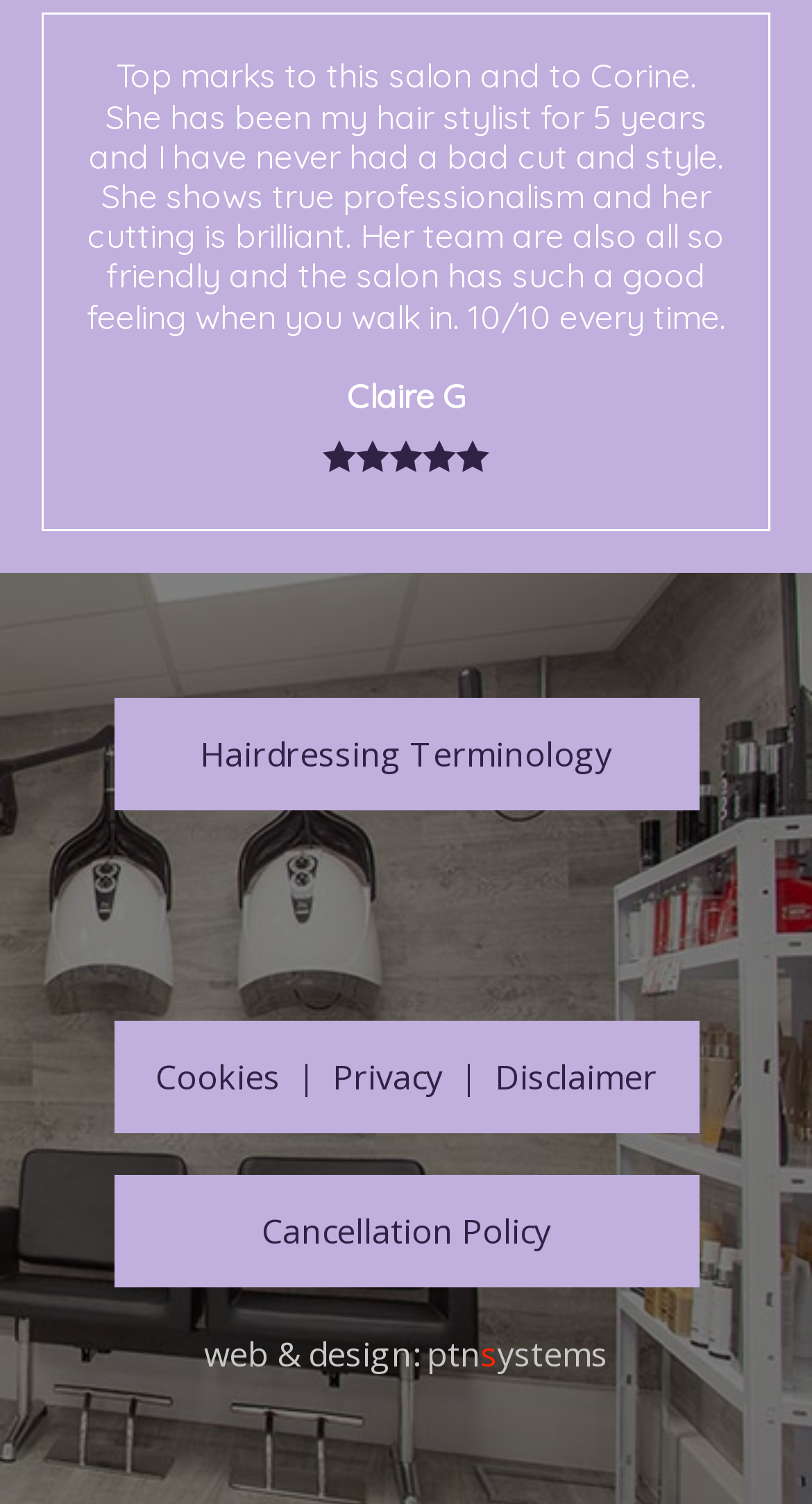Please answer the following question using a single word or phrase: 
What is the rating given by the reviewer?

10/10